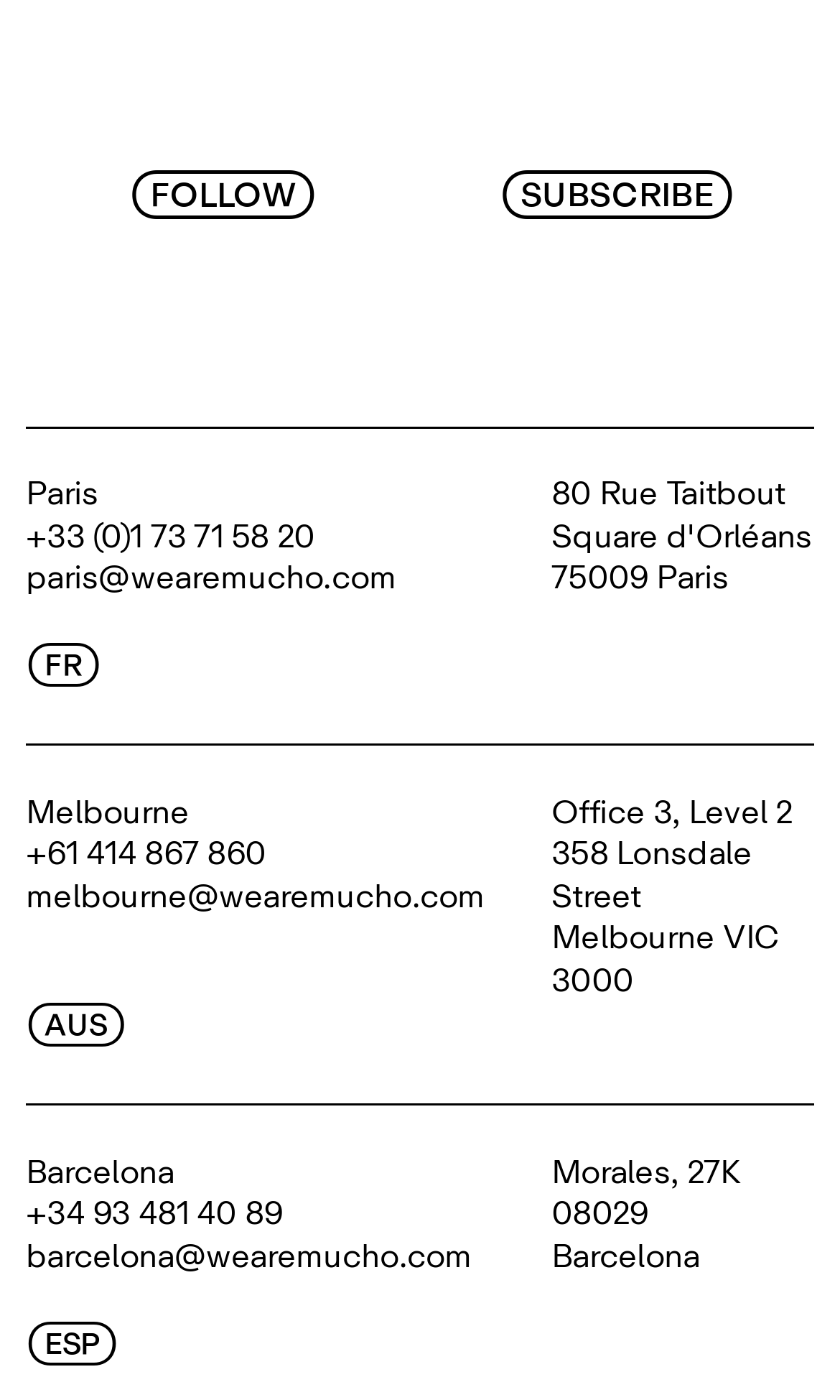Find and indicate the bounding box coordinates of the region you should select to follow the given instruction: "Click the FOLLOW link".

[0.154, 0.104, 0.377, 0.174]